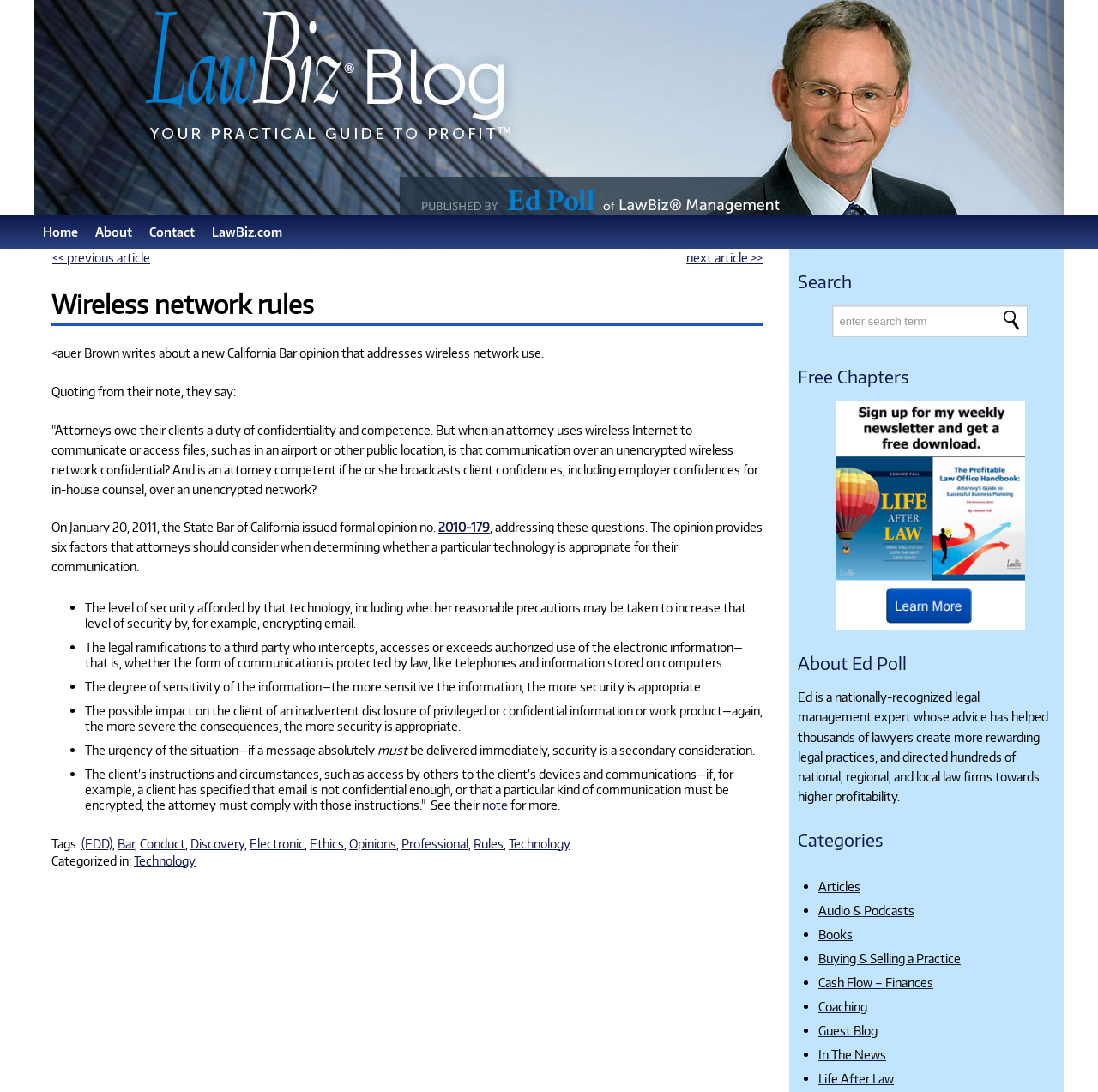Provide the bounding box coordinates of the section that needs to be clicked to accomplish the following instruction: "Click Restructuring & Insolvency Updates."

None